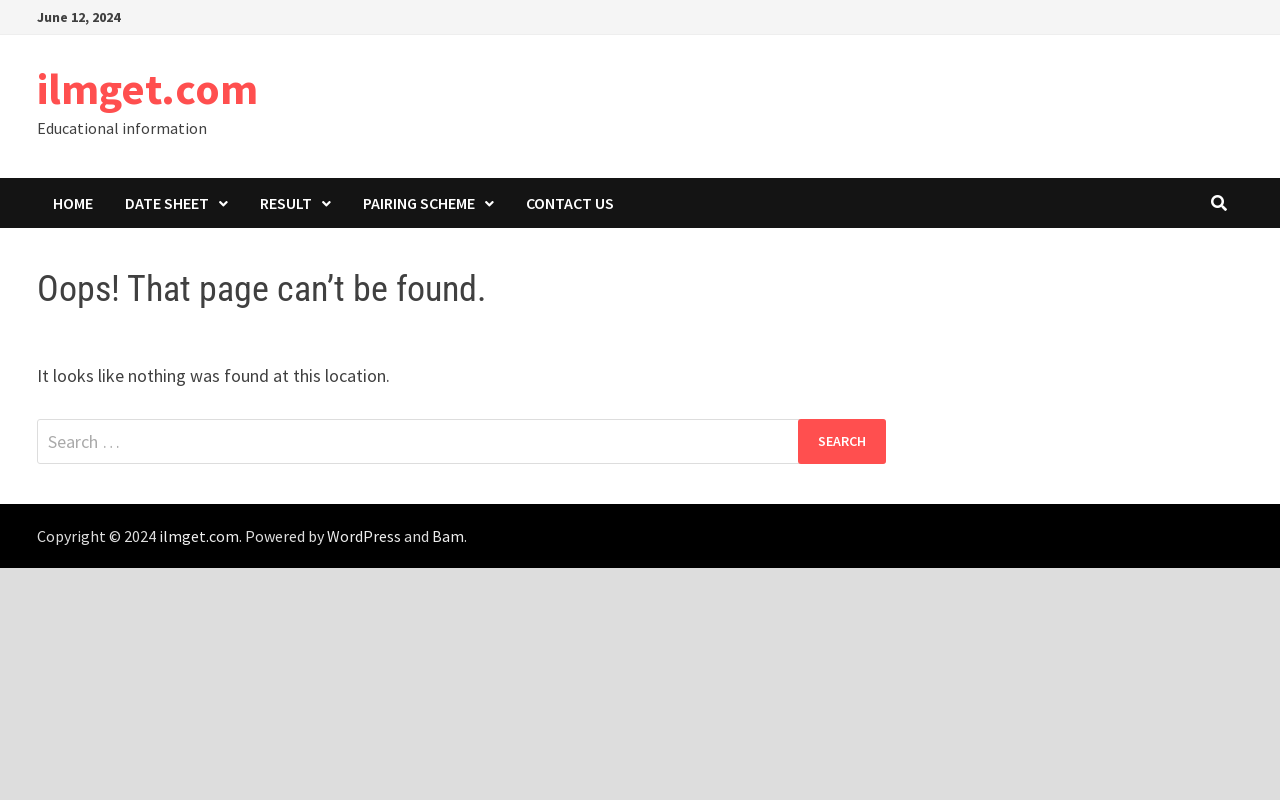Respond to the following query with just one word or a short phrase: 
What is the purpose of the search box?

To search for content